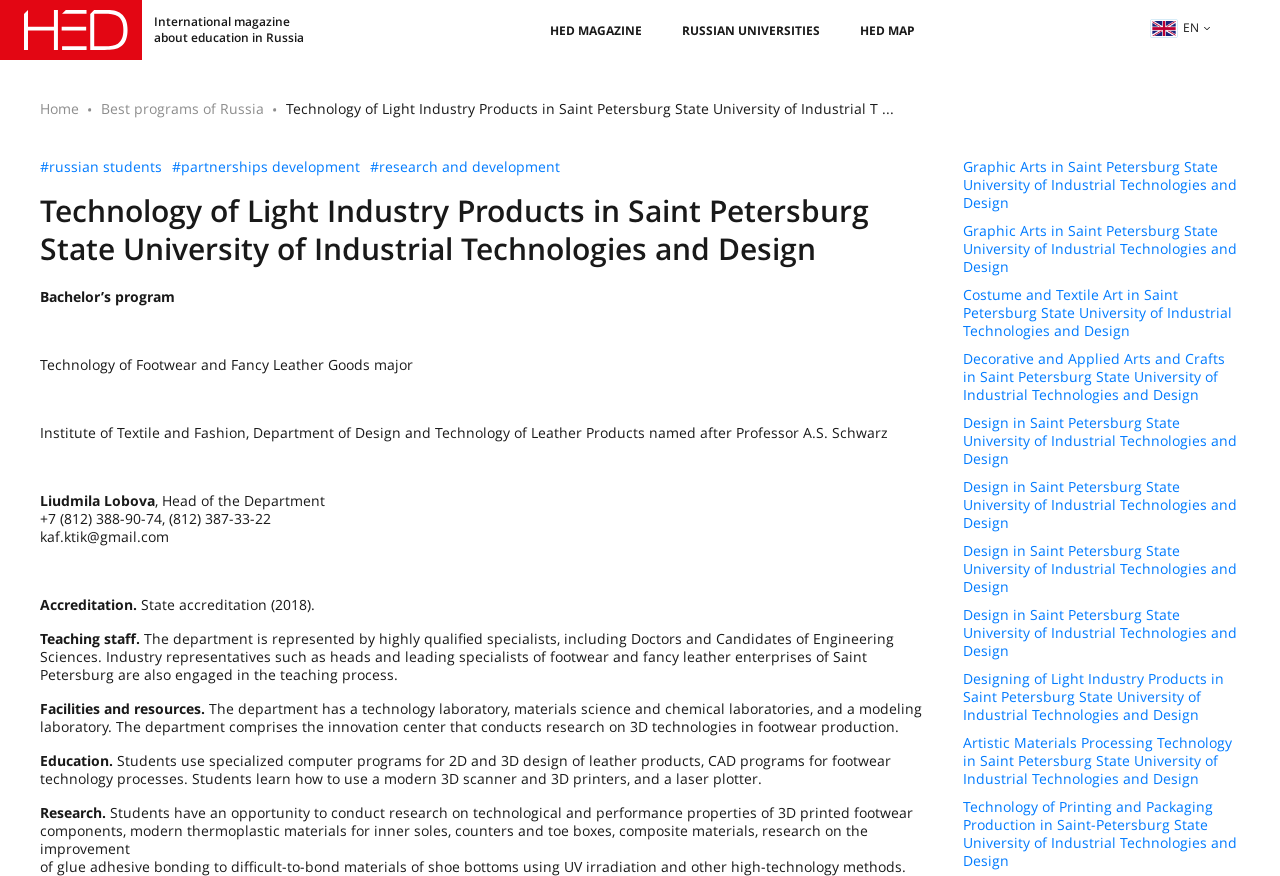Find the bounding box of the web element that fits this description: "(02)22599011 :: +886 222599011".

None